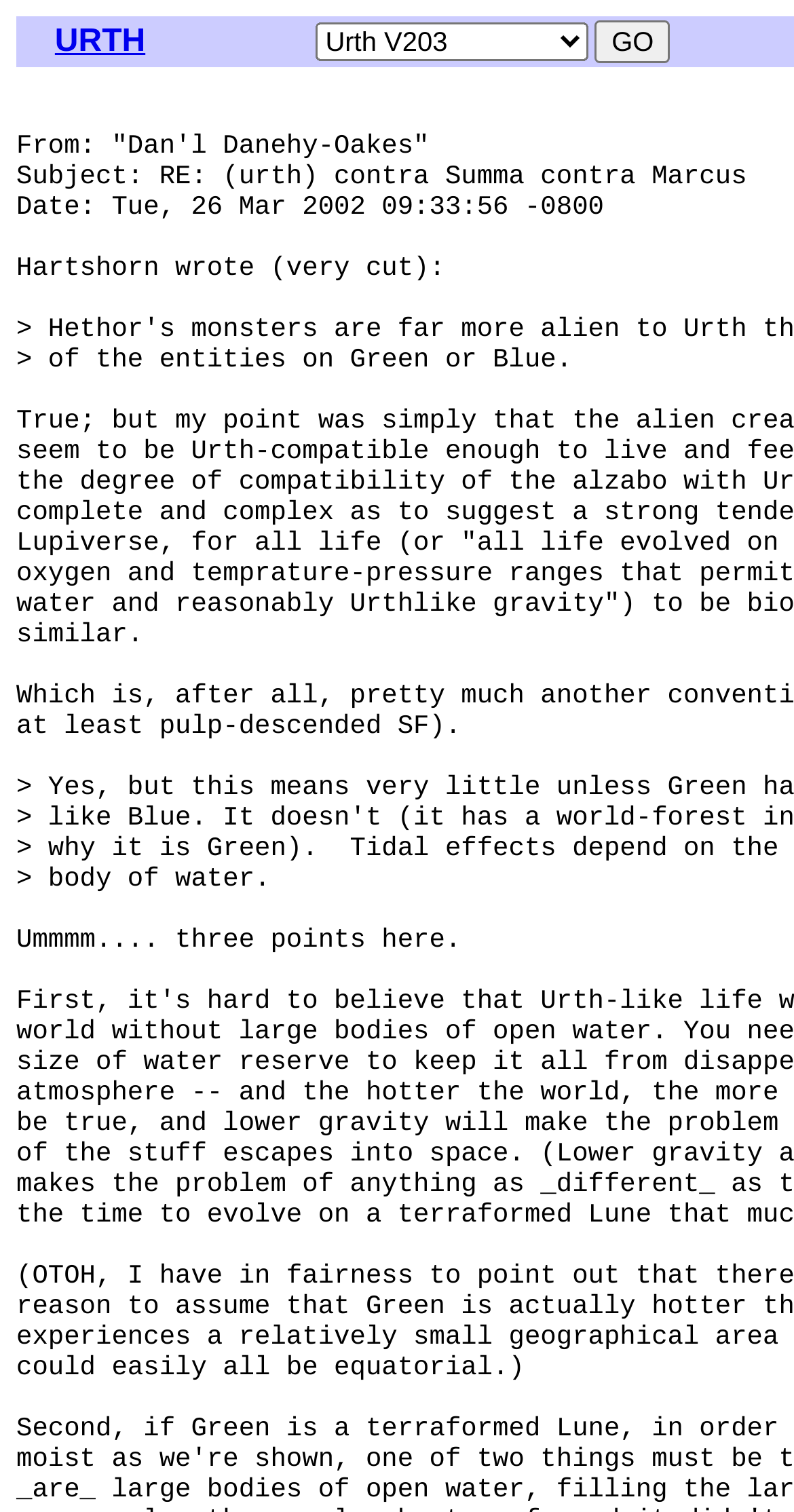Provide the bounding box coordinates of the HTML element this sentence describes: "WA NEWS". The bounding box coordinates consist of four float numbers between 0 and 1, i.e., [left, top, right, bottom].

None